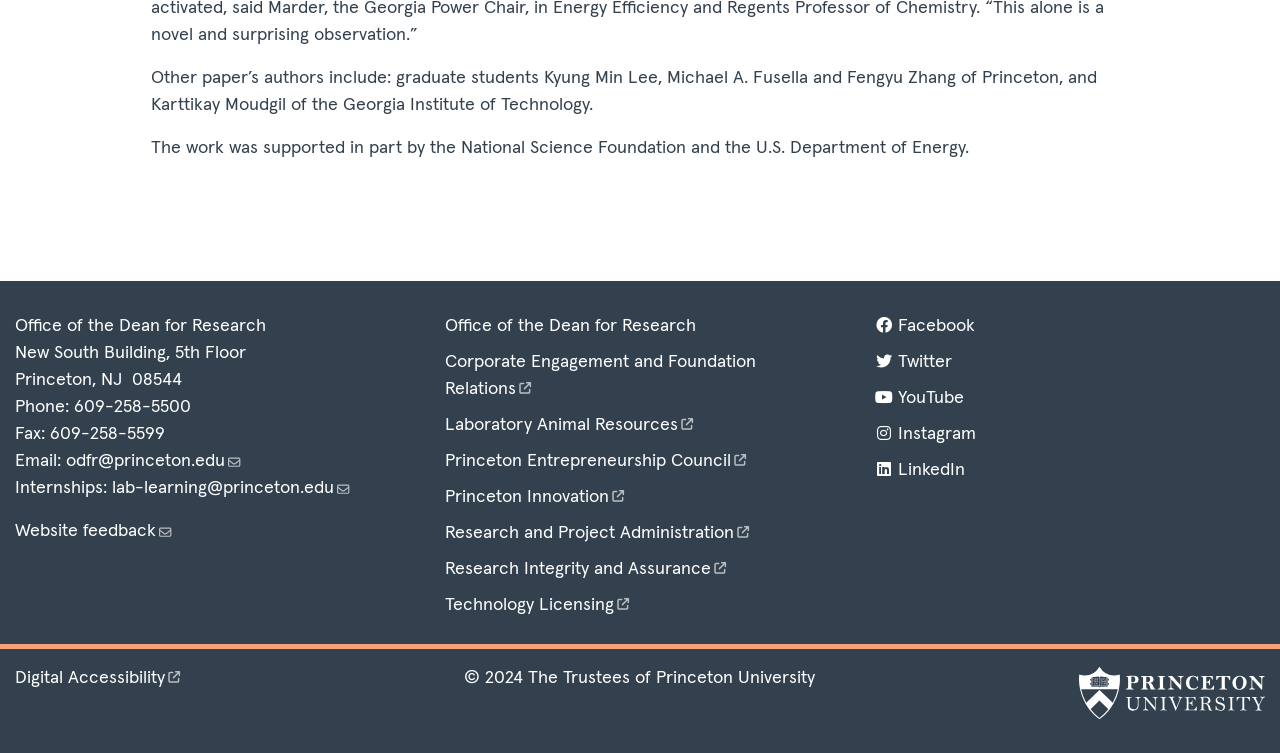Please answer the following question using a single word or phrase: 
What is the copyright year of the webpage?

2024